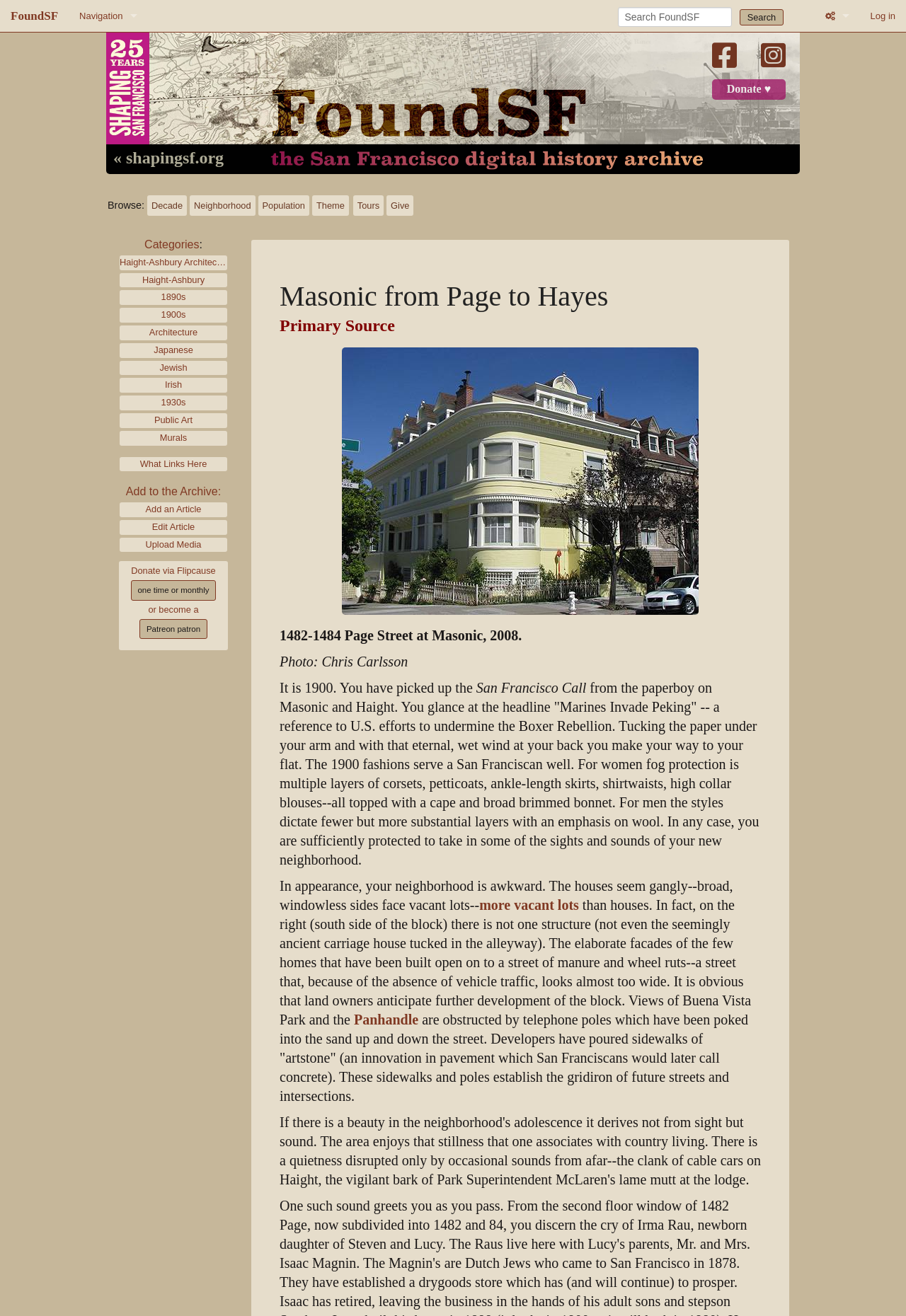Describe all the key features of the webpage in detail.

The webpage is about Masonic from Page to Hayes on FoundSF. At the top, there is a heading "FoundSF" and a navigation menu with links to "Home", "About FoundSF", "Links", and more. On the right side of the navigation menu, there is a search box and a button to search FoundSF.

Below the navigation menu, there are several links to various pages, including "What links here", "Related changes", "Special pages", and more. These links are aligned to the right side of the page.

On the left side of the page, there is a section with a heading "Masonic from Page to Hayes" and a subheading "Primary Source". Below the subheading, there is an image of a page from a book or document, with a caption "1482-1484 Page Street at Masonic, 2008. Photo: Chris Carlsson".

Below the image, there is a block of text that describes a scene in San Francisco in 1900. The text is divided into several paragraphs and includes links to related topics, such as "Marines Invade Peking" and "Buena Vista Park". The text describes the fashion of the time, the appearance of the neighborhood, and the development of the area.

On the left side of the page, there is also a section with links to various categories, including "Decade", "Neighborhood", "Population", and more. Below these links, there are more links to specific topics, such as "Haight-Ashbury Architectural Tour" and "Public Art".

At the bottom of the page, there is a section with a heading "Add to the Archive" and links to add an article, edit an article, and upload media. There is also a section with a heading "Donate via Flipcause" and links to donate or become a Patreon patron.